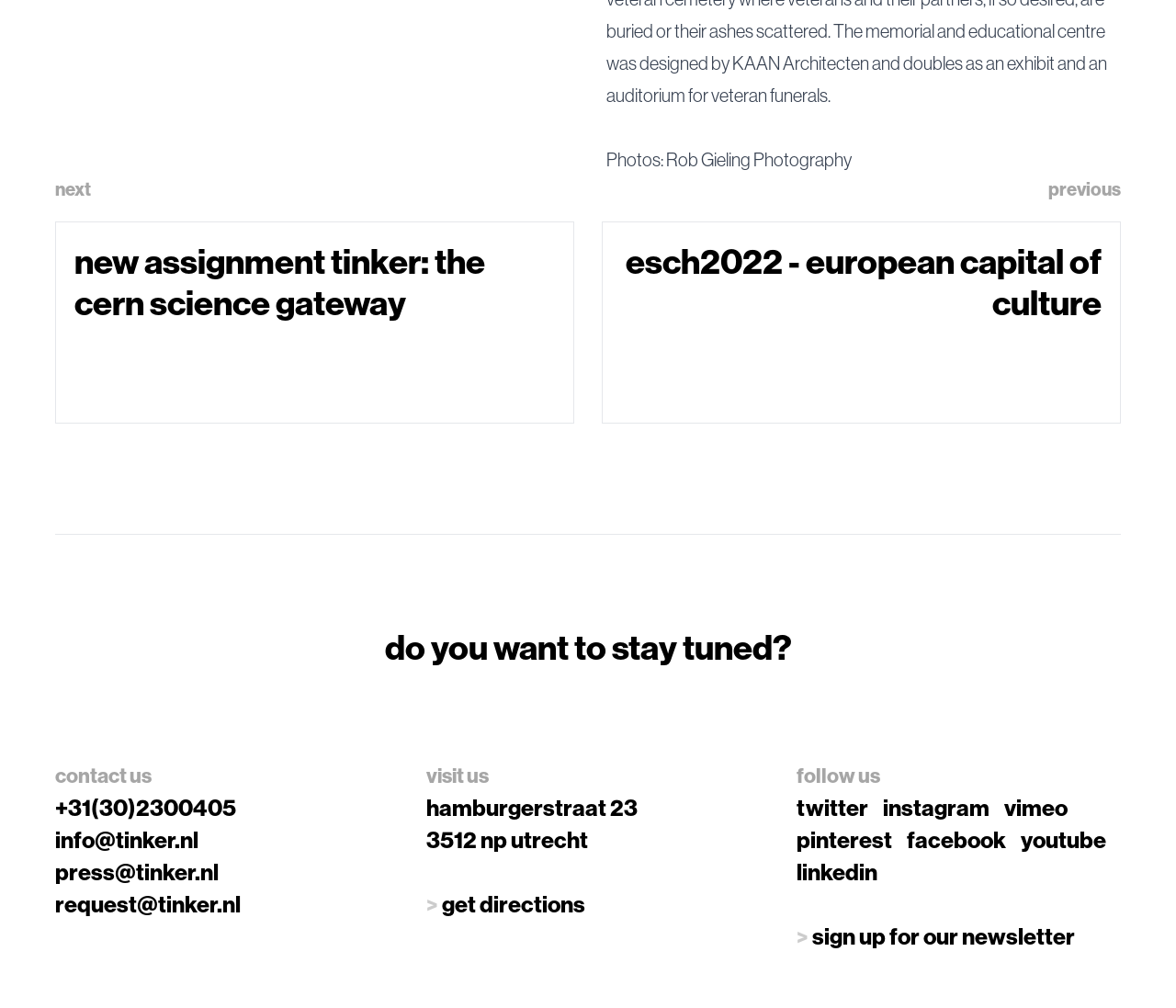Determine the bounding box coordinates for the region that must be clicked to execute the following instruction: "contact us".

[0.047, 0.754, 0.315, 0.786]